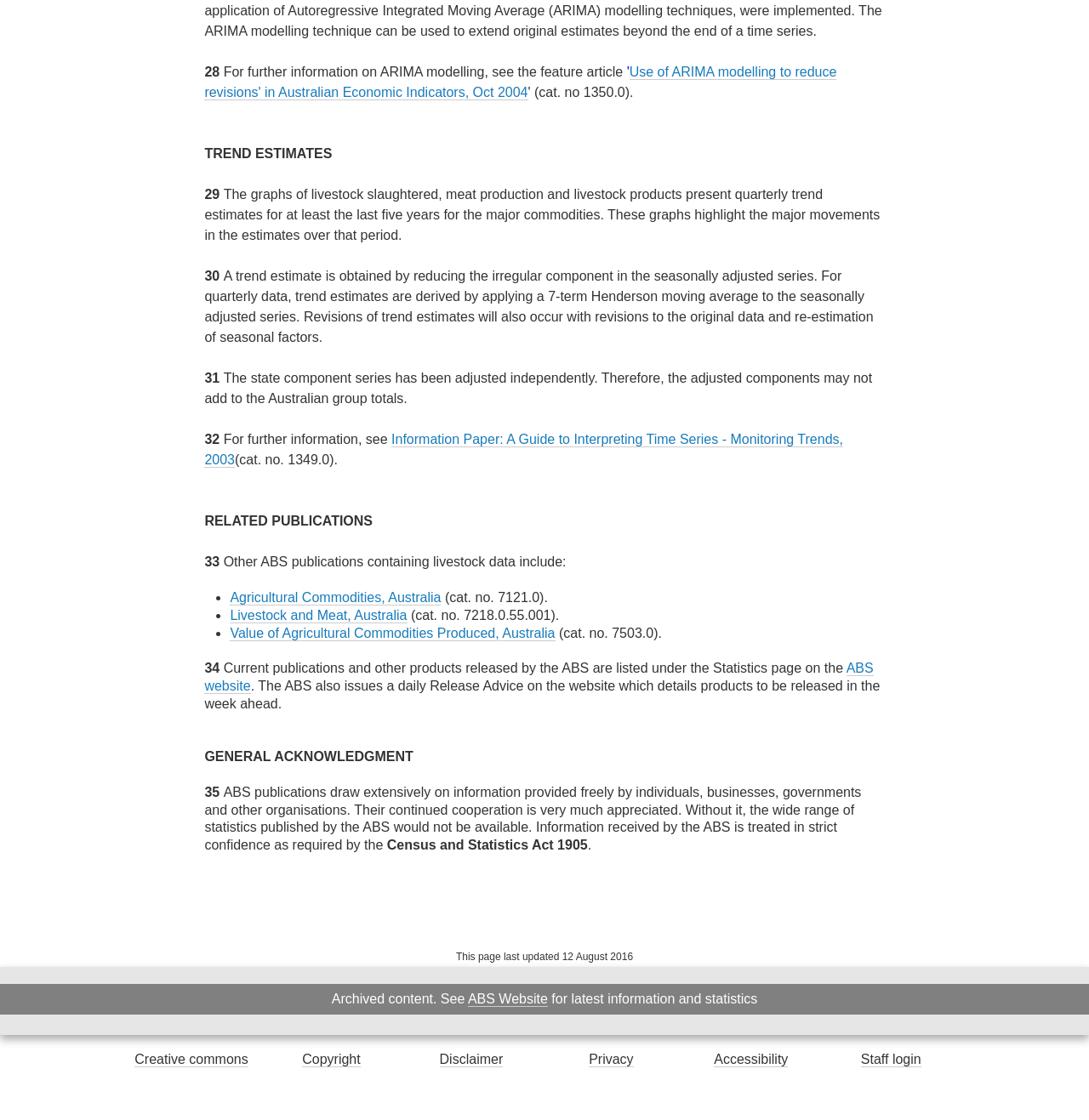What is the purpose of trend estimates?
Give a single word or phrase answer based on the content of the image.

To reduce irregular component